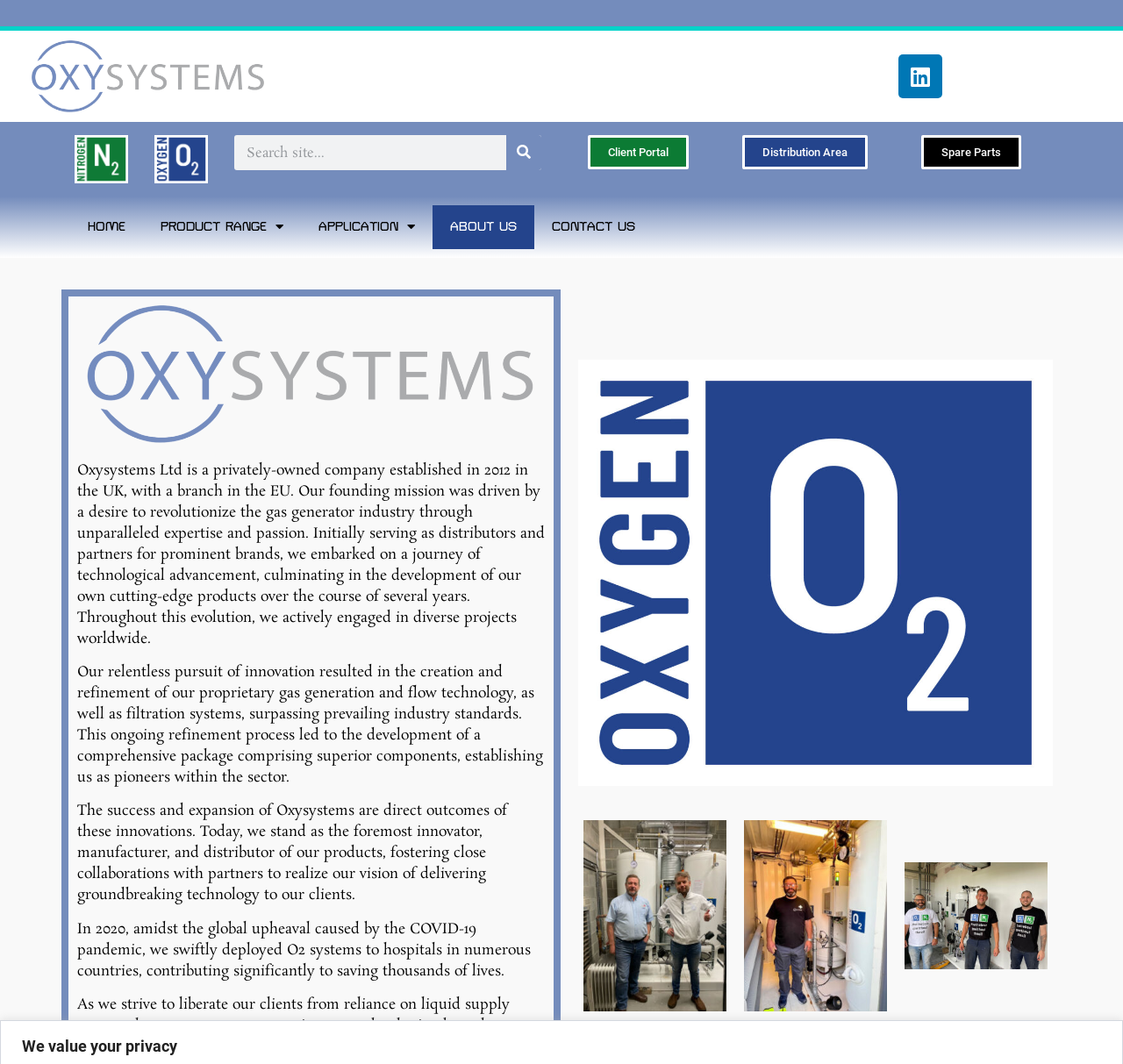Show the bounding box coordinates for the HTML element described as: "Contact Us".

[0.476, 0.193, 0.581, 0.234]